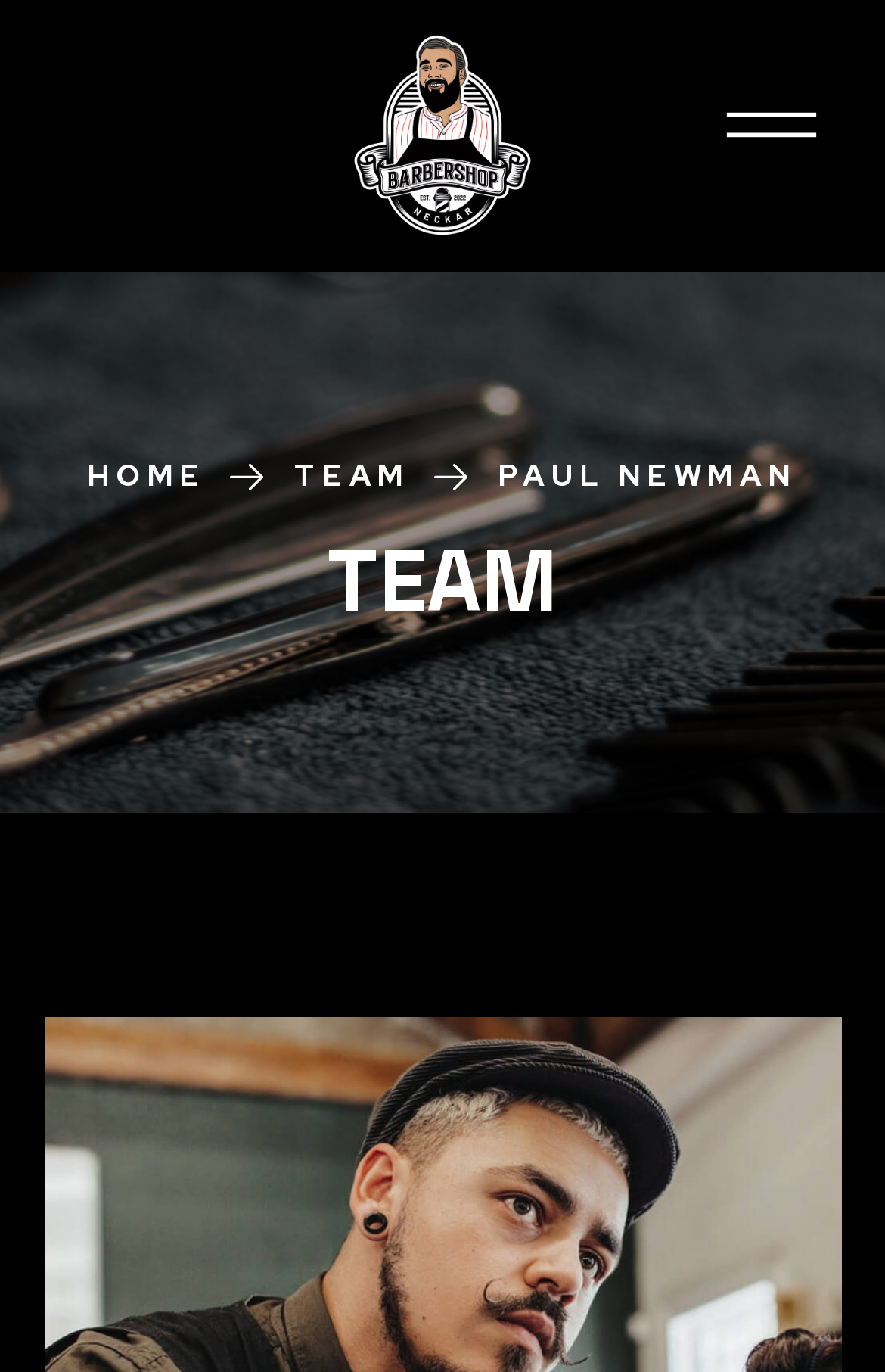Provide the bounding box coordinates of the HTML element this sentence describes: "title="Top"".

None